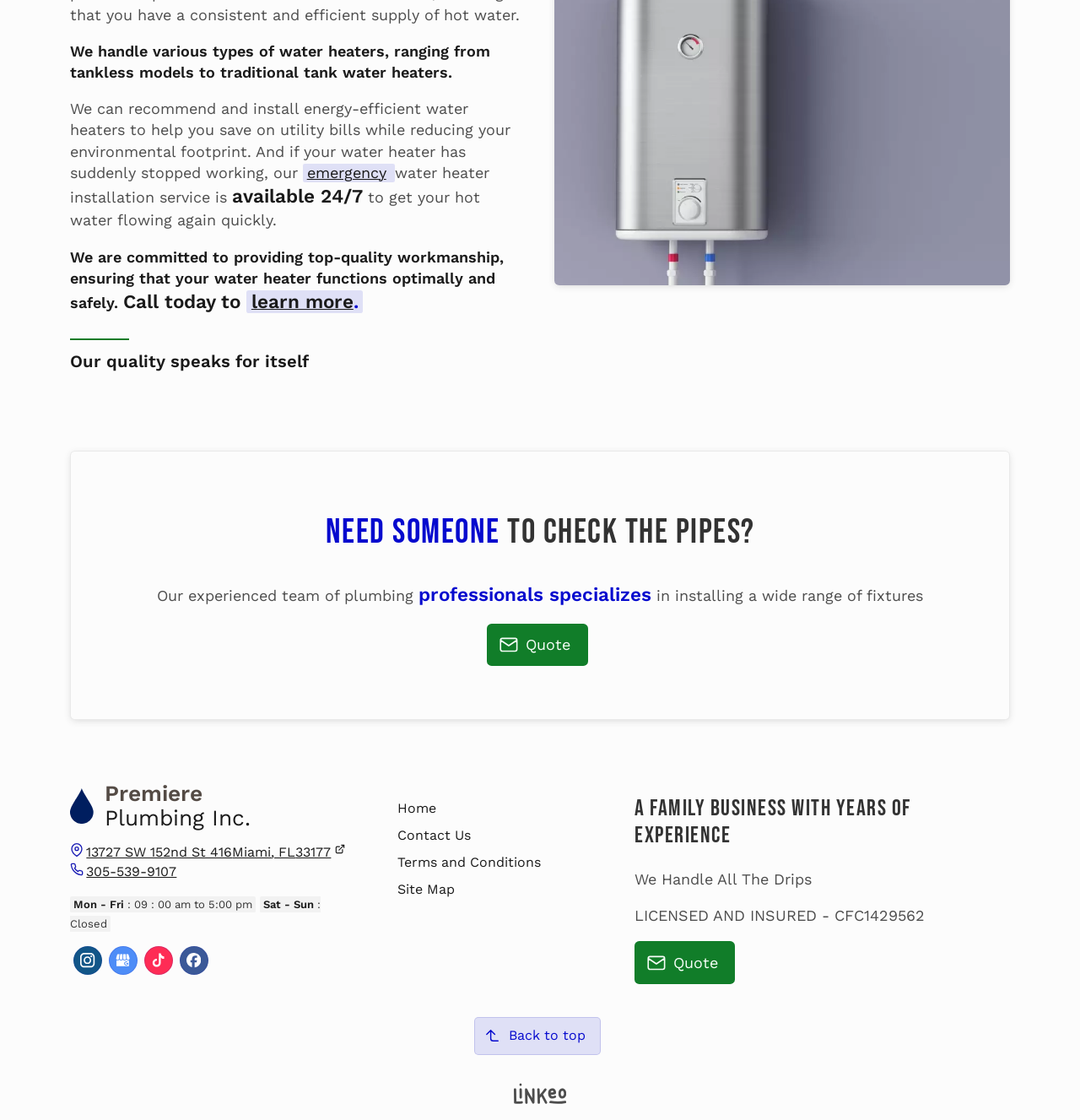How can I contact Premiere Plumbing Inc. for a quote?
Using the visual information, answer the question in a single word or phrase.

Call or click 'Quote' link